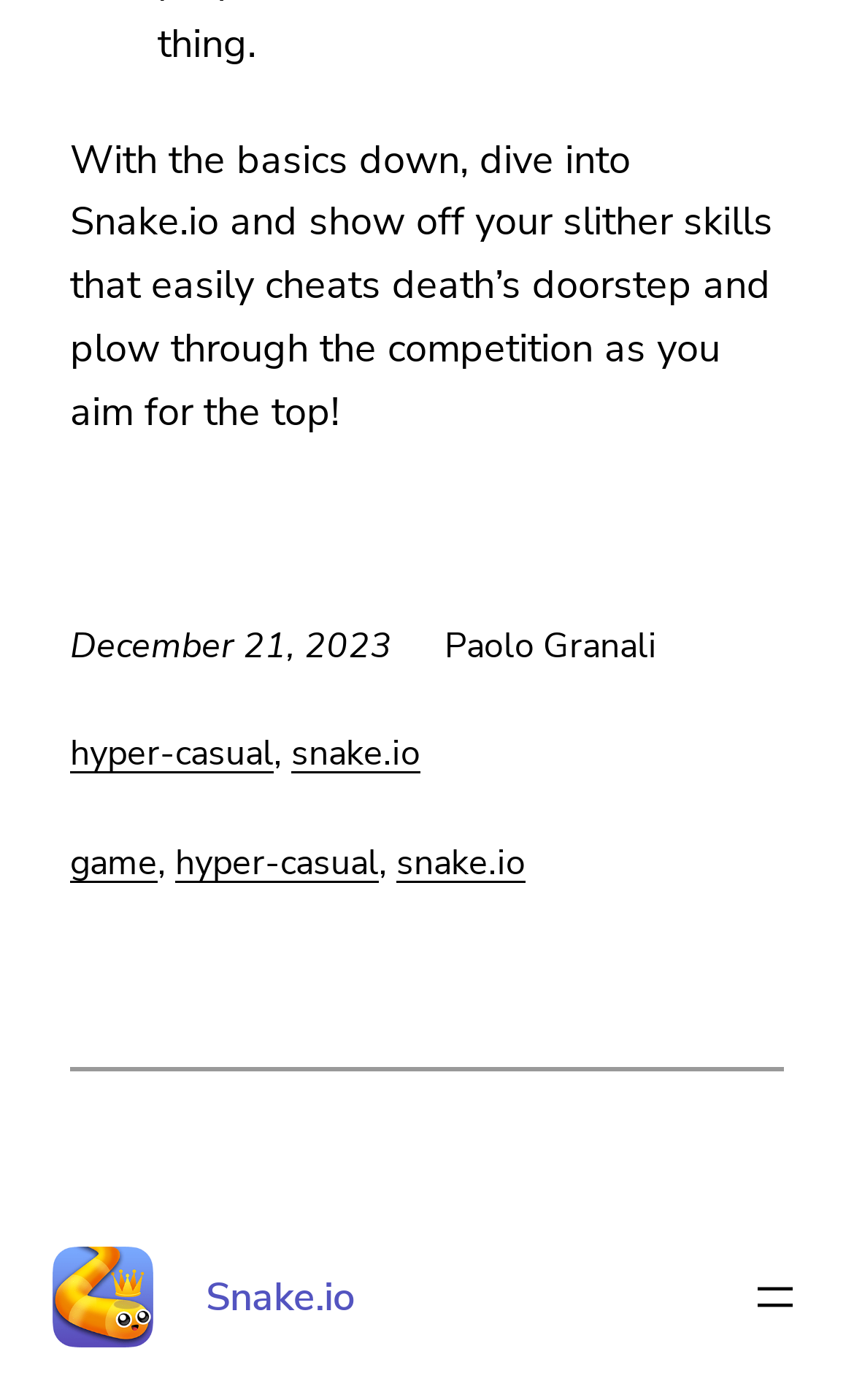Utilize the details in the image to give a detailed response to the question: What type of game is Snake.io?

Snake.io is a 'Hyper-casual game' which can be inferred from the links 'hyper-casual' located above and below the game description.